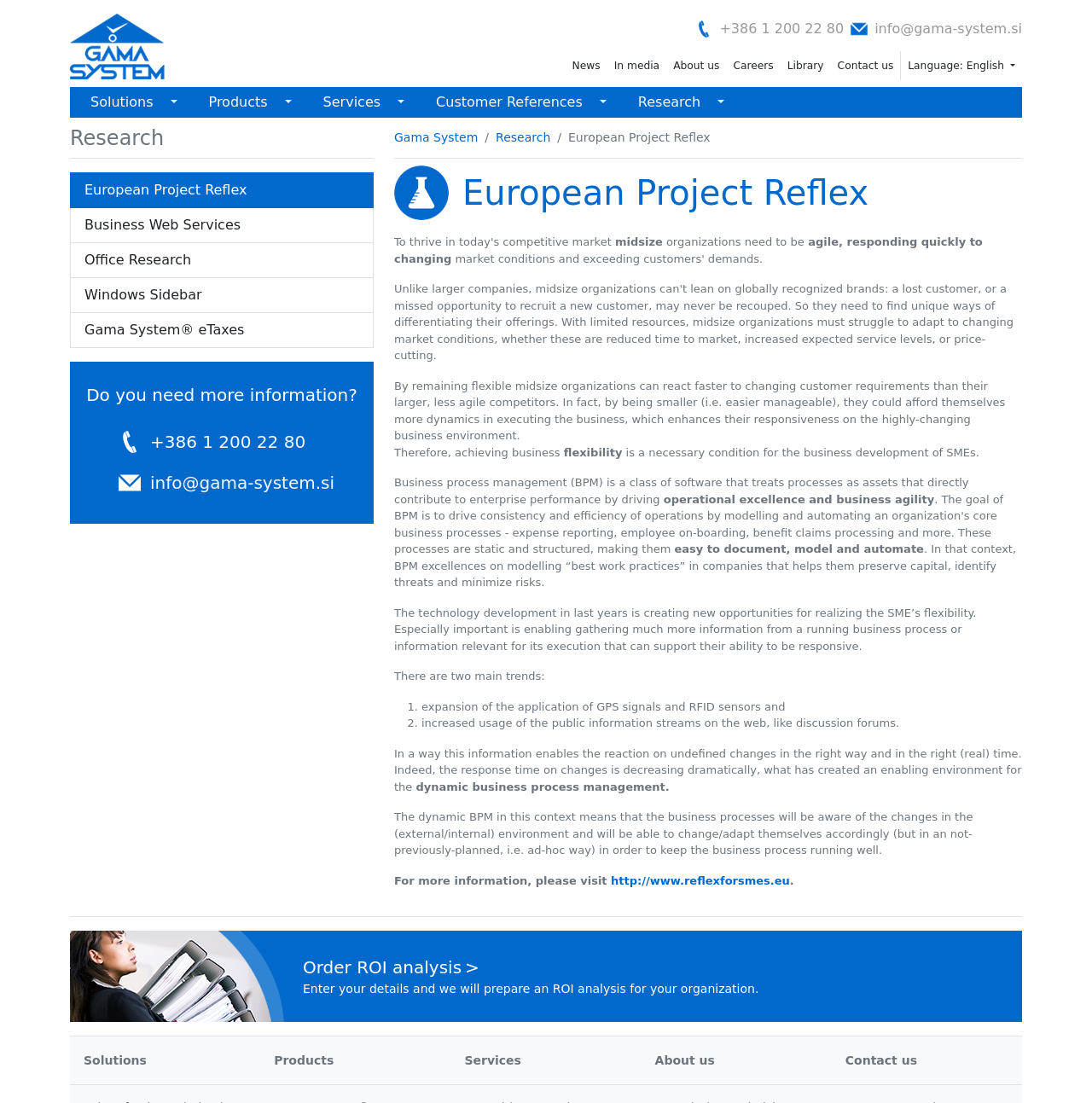Please locate the UI element described by "About us" and provide its bounding box coordinates.

[0.6, 0.955, 0.655, 0.968]